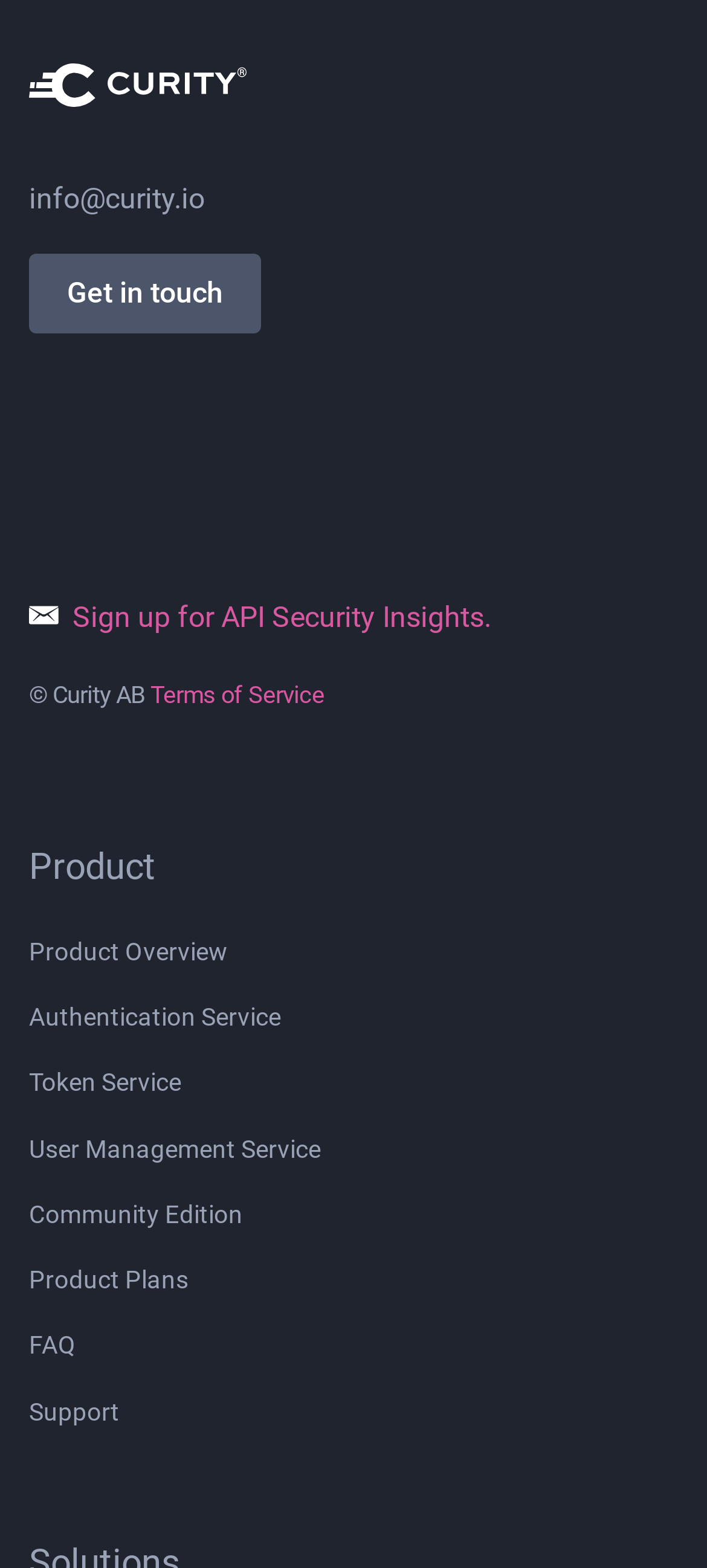What is the purpose of the 'Get in Touch' link?
Offer a detailed and exhaustive answer to the question.

The 'Get in Touch' link, which has a bounding box coordinate of [0.041, 0.162, 0.369, 0.213], is likely to provide contact information or a way to reach out to the organization, as it is accompanied by an email address 'info@curity.io'.